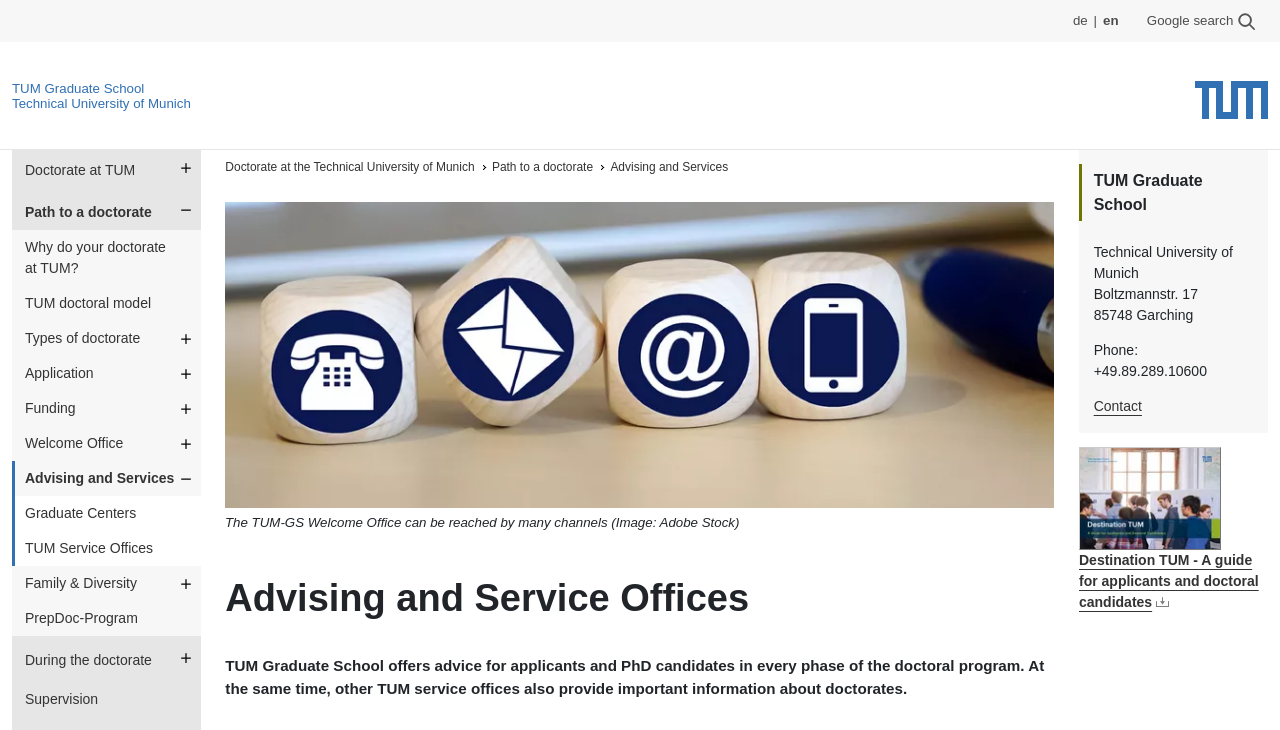Please extract the primary headline from the webpage.

Advising and Service Offices